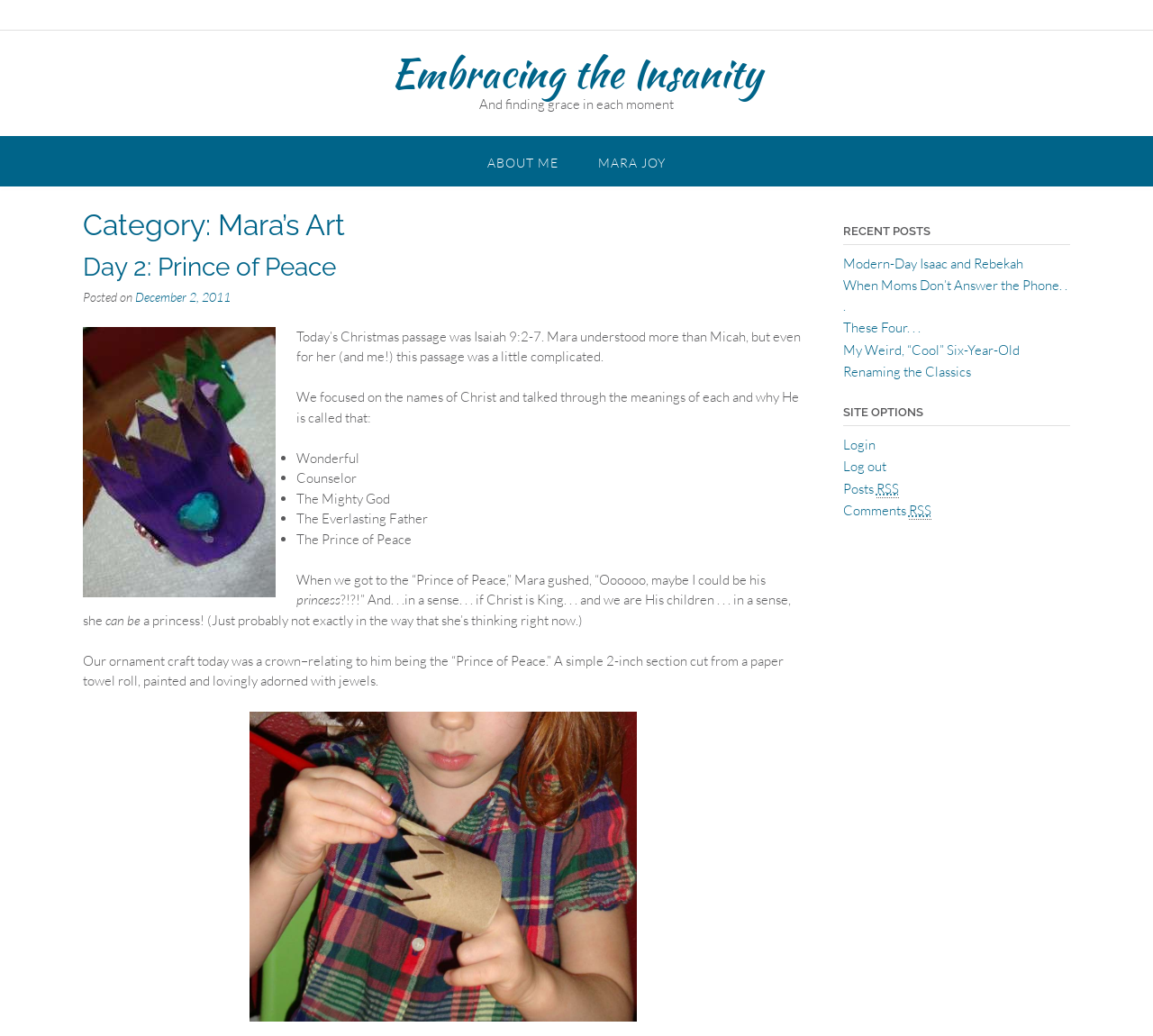Could you determine the bounding box coordinates of the clickable element to complete the instruction: "Click on the ABOUT ME link"? Provide the coordinates as four float numbers between 0 and 1, i.e., [left, top, right, bottom].

[0.405, 0.131, 0.502, 0.18]